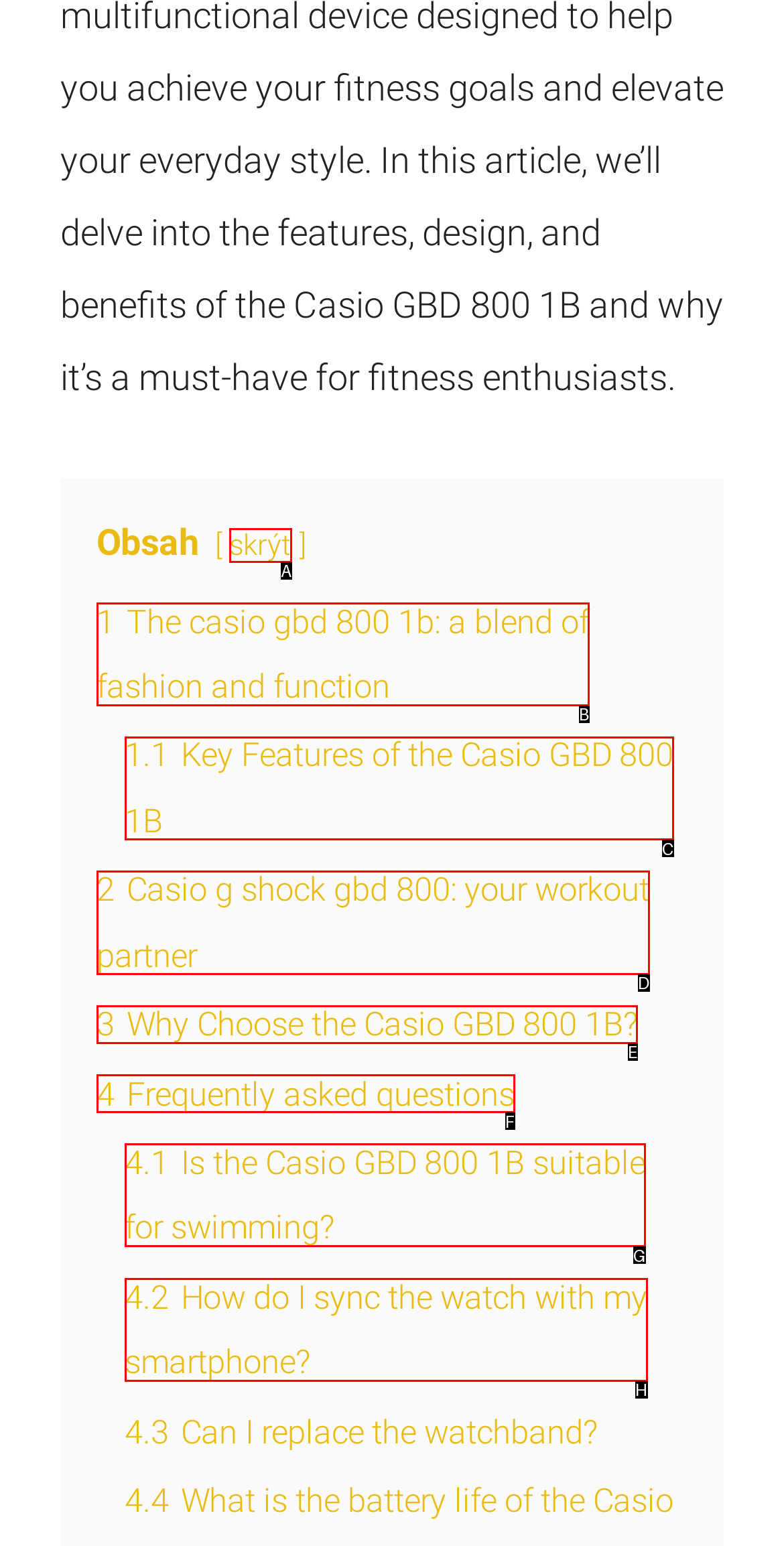From the given choices, indicate the option that best matches: skrýt
State the letter of the chosen option directly.

A